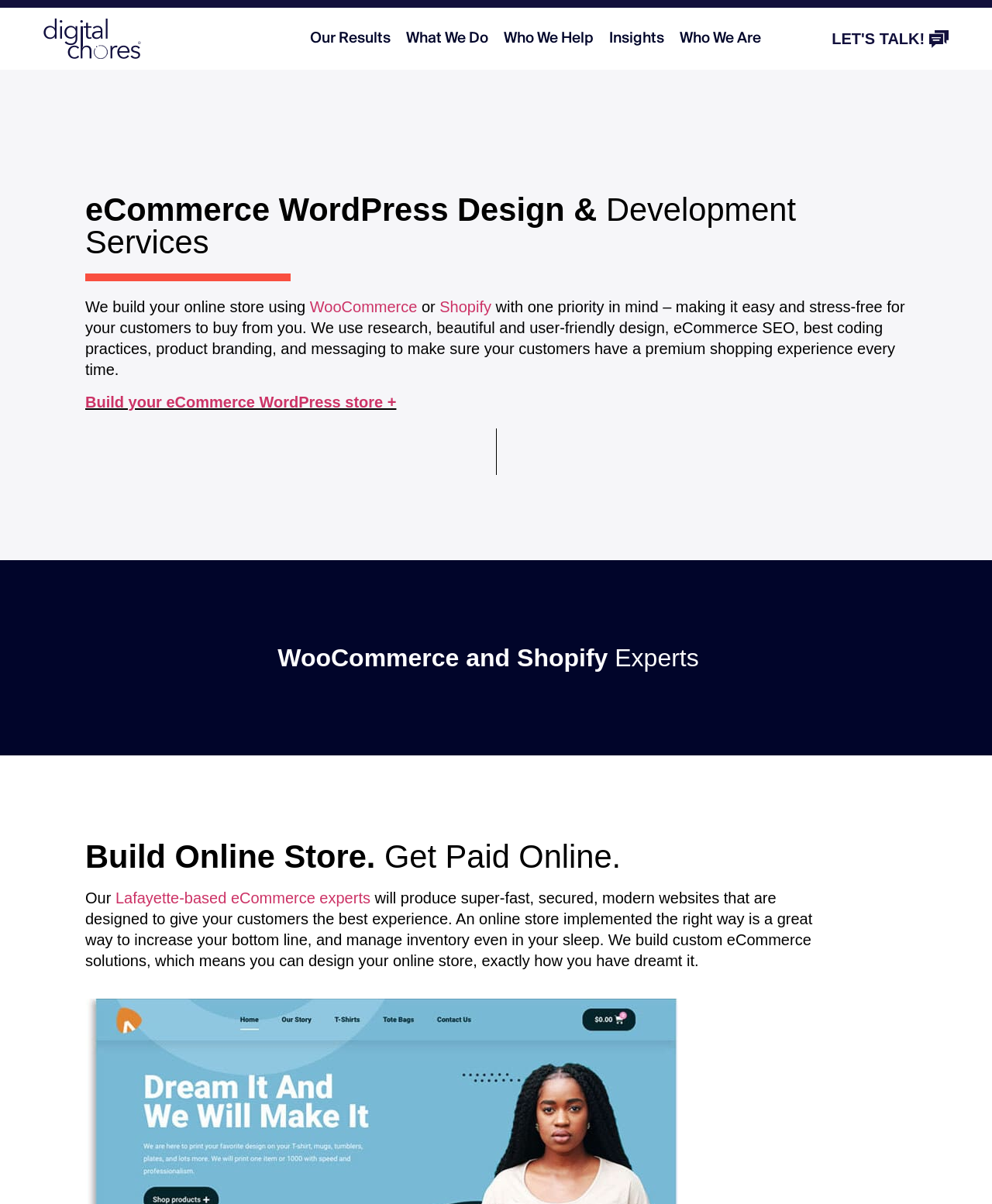Offer a meticulous description of the webpage's structure and content.

The webpage is about Digital Chores Web Design and Development, a company that specializes in creating custom ecommerce WordPress online stores for small businesses. At the top left corner, there is a logo of the company. Below the logo, there are five main navigation links: "Our Results", "What We Do", "Who We Help", "Insights", and "Who We Are". 

On the top right corner, there is a call-to-action link "LET'S TALK!" and a smaller link with no text. 

The main content of the webpage is divided into three sections. The first section has a heading "eCommerce WordPress Design & Development Services" and describes the company's approach to building online stores using WooCommerce or Shopify, prioritizing a stress-free and easy shopping experience for customers. 

The second section has a heading "WooCommerce and Shopify Experts" and emphasizes the company's expertise in building online stores. 

The third section has a heading "Build Online Store. Get Paid Online." and highlights the benefits of having a well-implemented online store, including increased sales and easy inventory management. This section also mentions that the company's Lafayette-based eCommerce experts can produce fast, secure, and modern websites that provide a great customer experience.